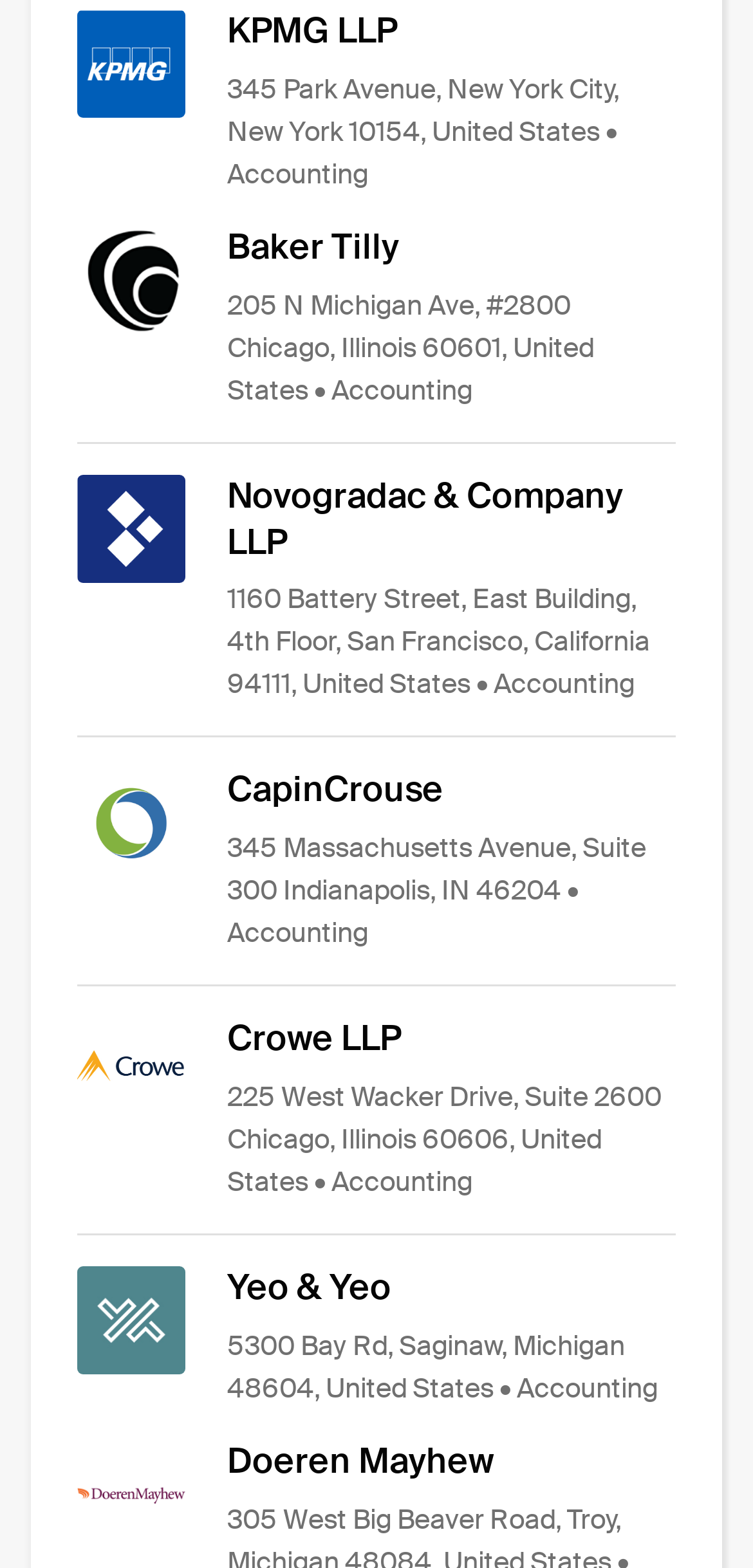How many firms have an address in the United States?
Please answer using one word or phrase, based on the screenshot.

5